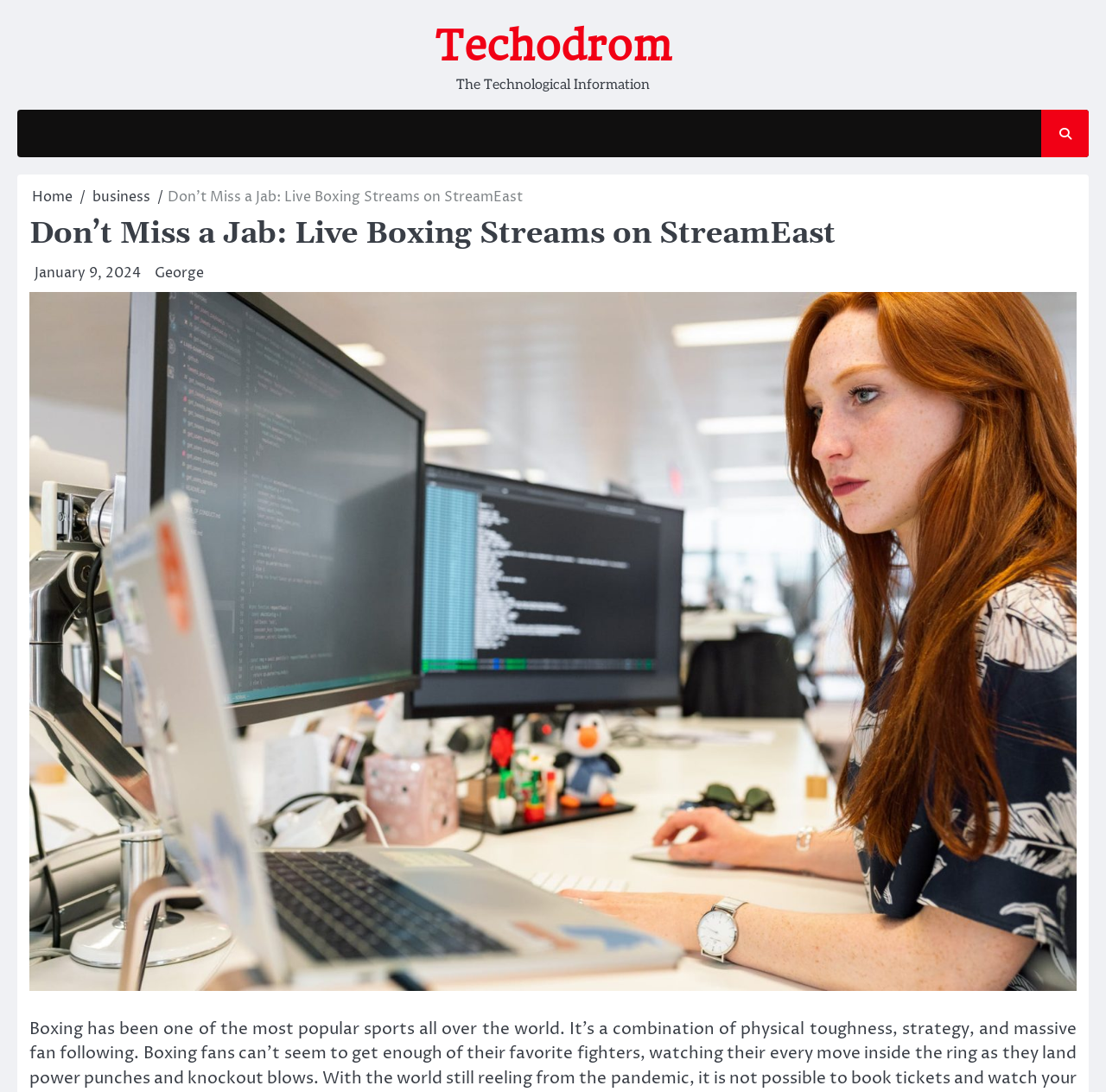Consider the image and give a detailed and elaborate answer to the question: 
What is the name of the website?

I determined the name of the website by looking at the link element with the text 'Techodrom' at the top of the webpage, which is likely to be the website's logo or title.